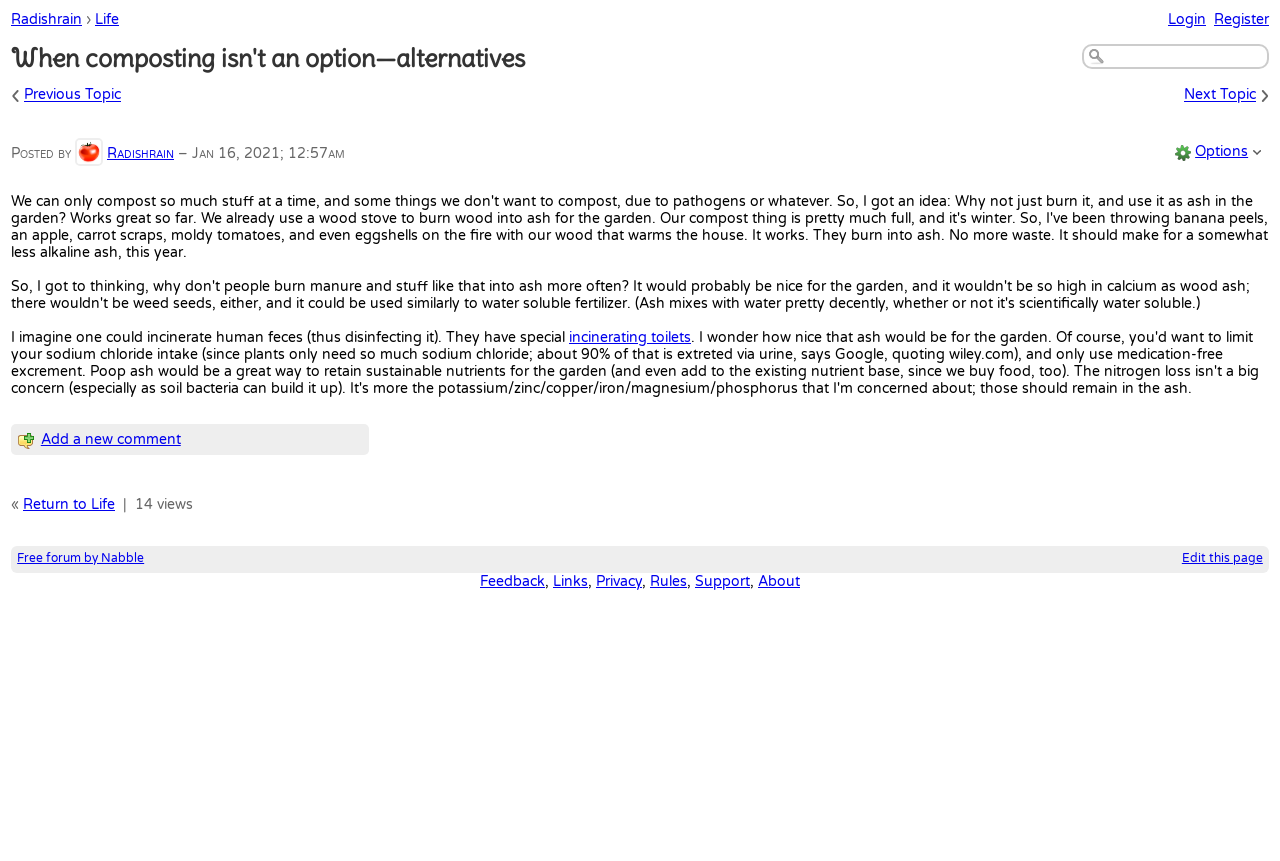Using the given element description, provide the bounding box coordinates (top-left x, top-left y, bottom-right x, bottom-right y) for the corresponding UI element in the screenshot: Return to Life

[0.018, 0.577, 0.09, 0.596]